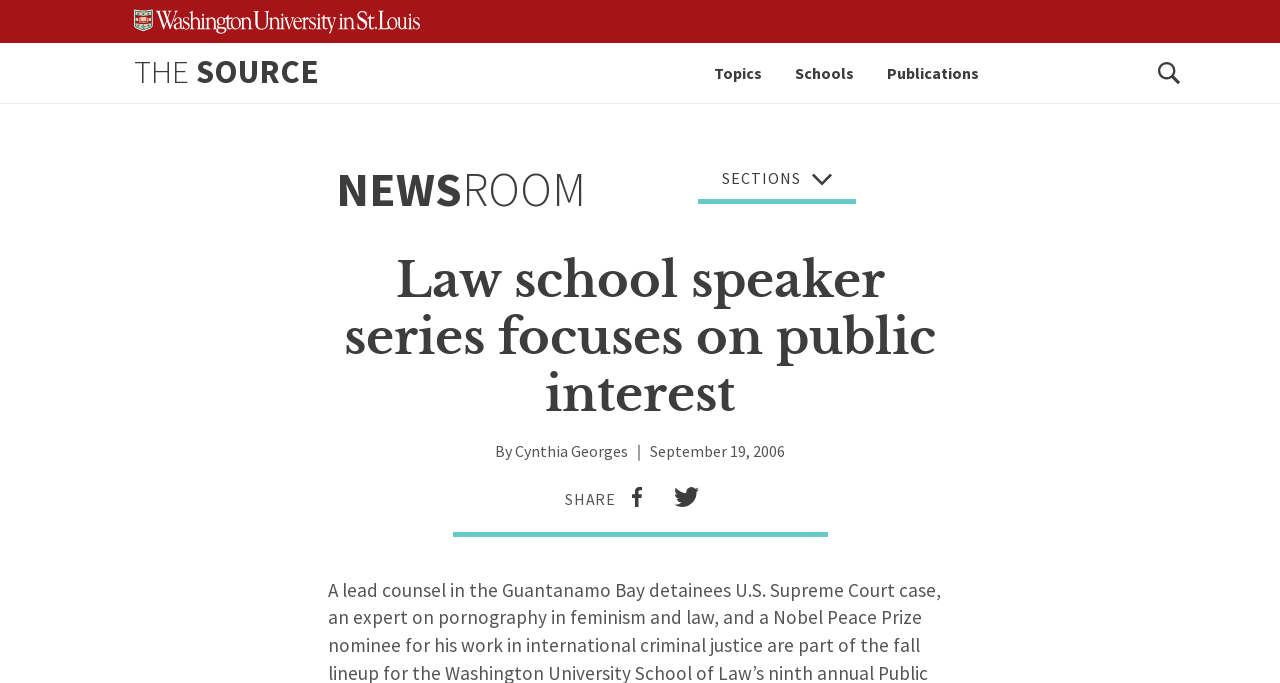Give the bounding box coordinates for the element described as: "THE SOURCE".

[0.105, 0.073, 0.249, 0.135]